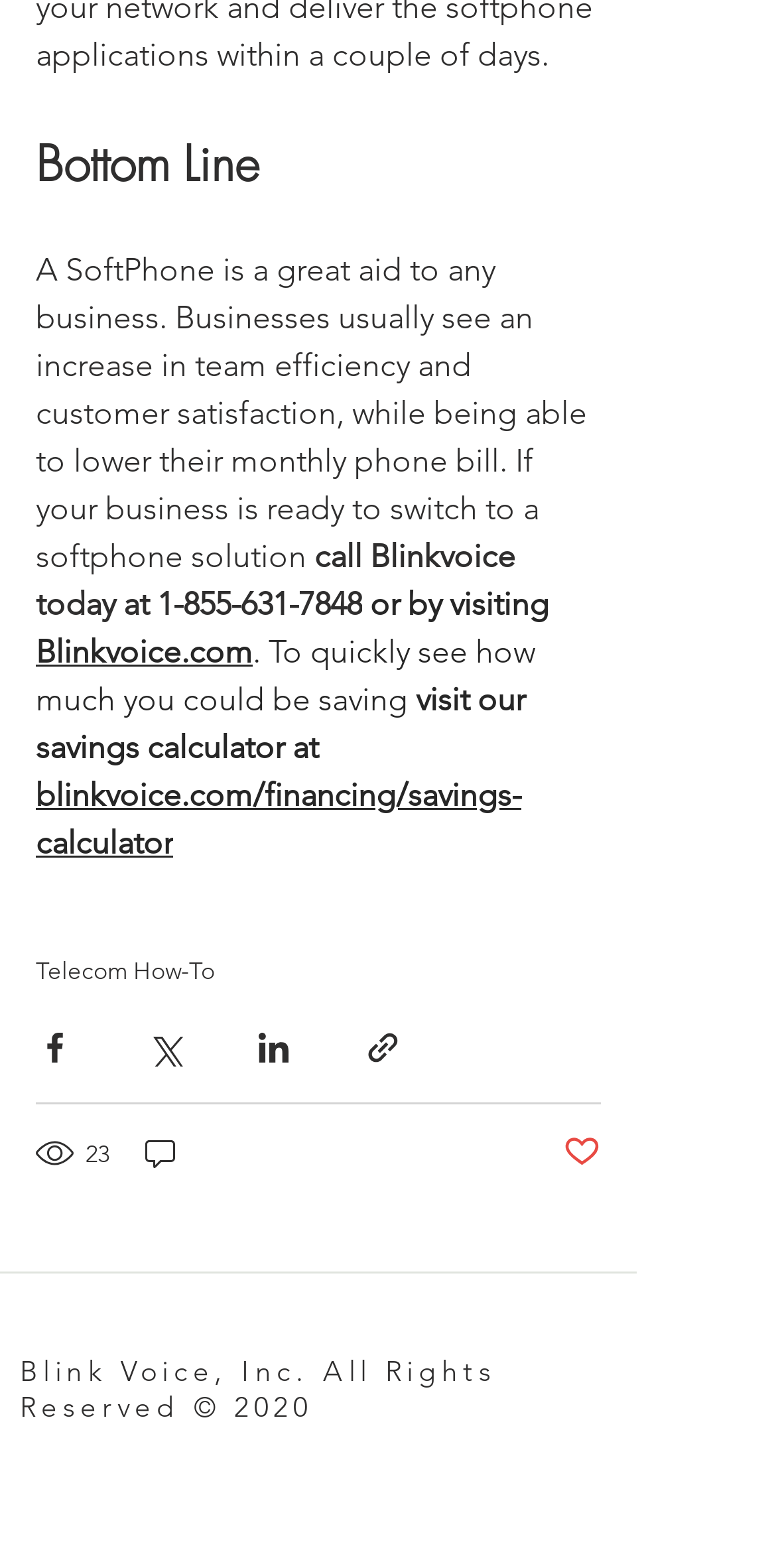Kindly respond to the following question with a single word or a brief phrase: 
What is the name of the company mentioned on the webpage?

Blink Voice, Inc.